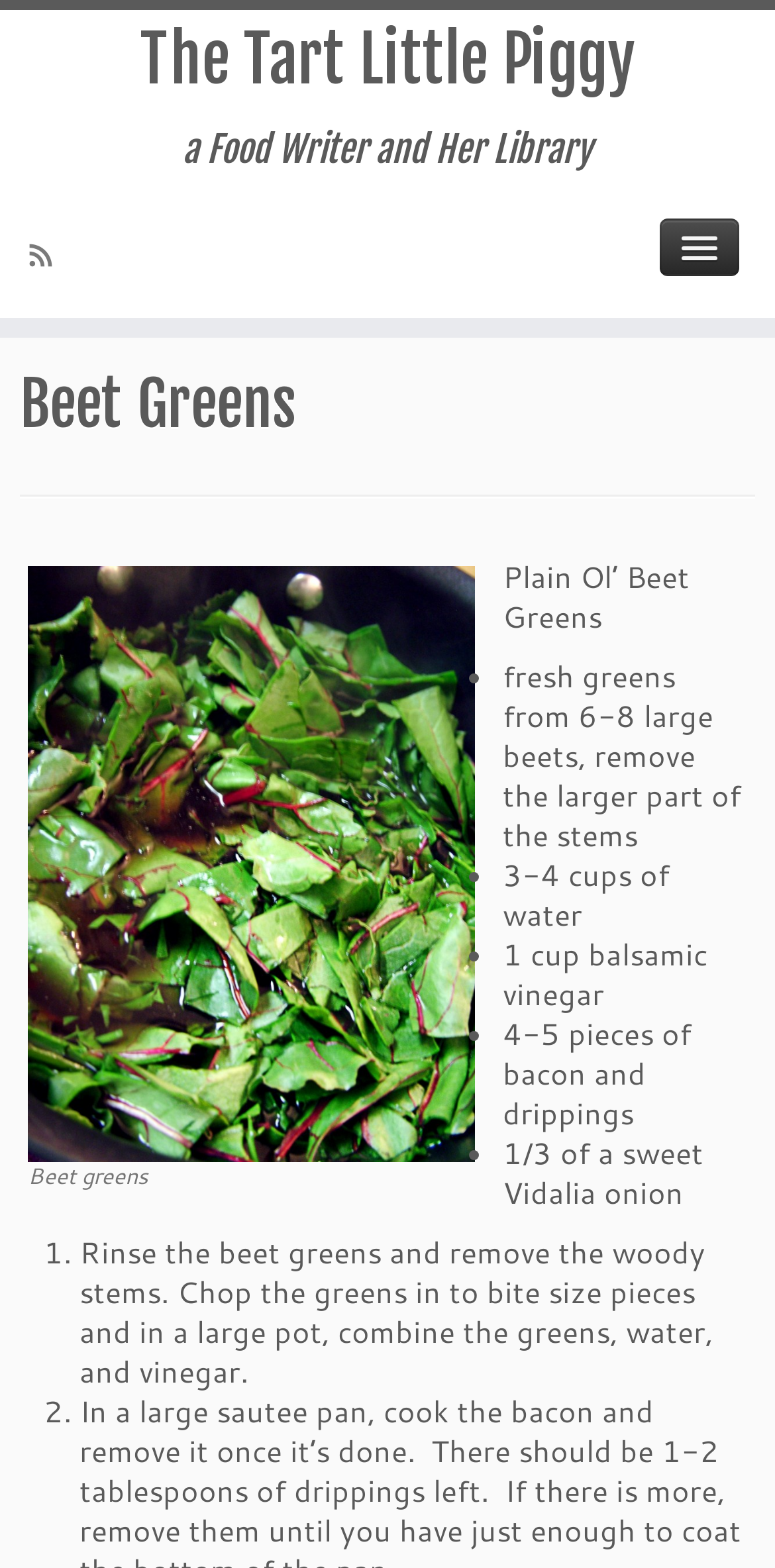What is the purpose of the button on the top right corner?
Use the information from the image to give a detailed answer to the question.

The button on the top right corner does not have any text or description, so its purpose is unknown.